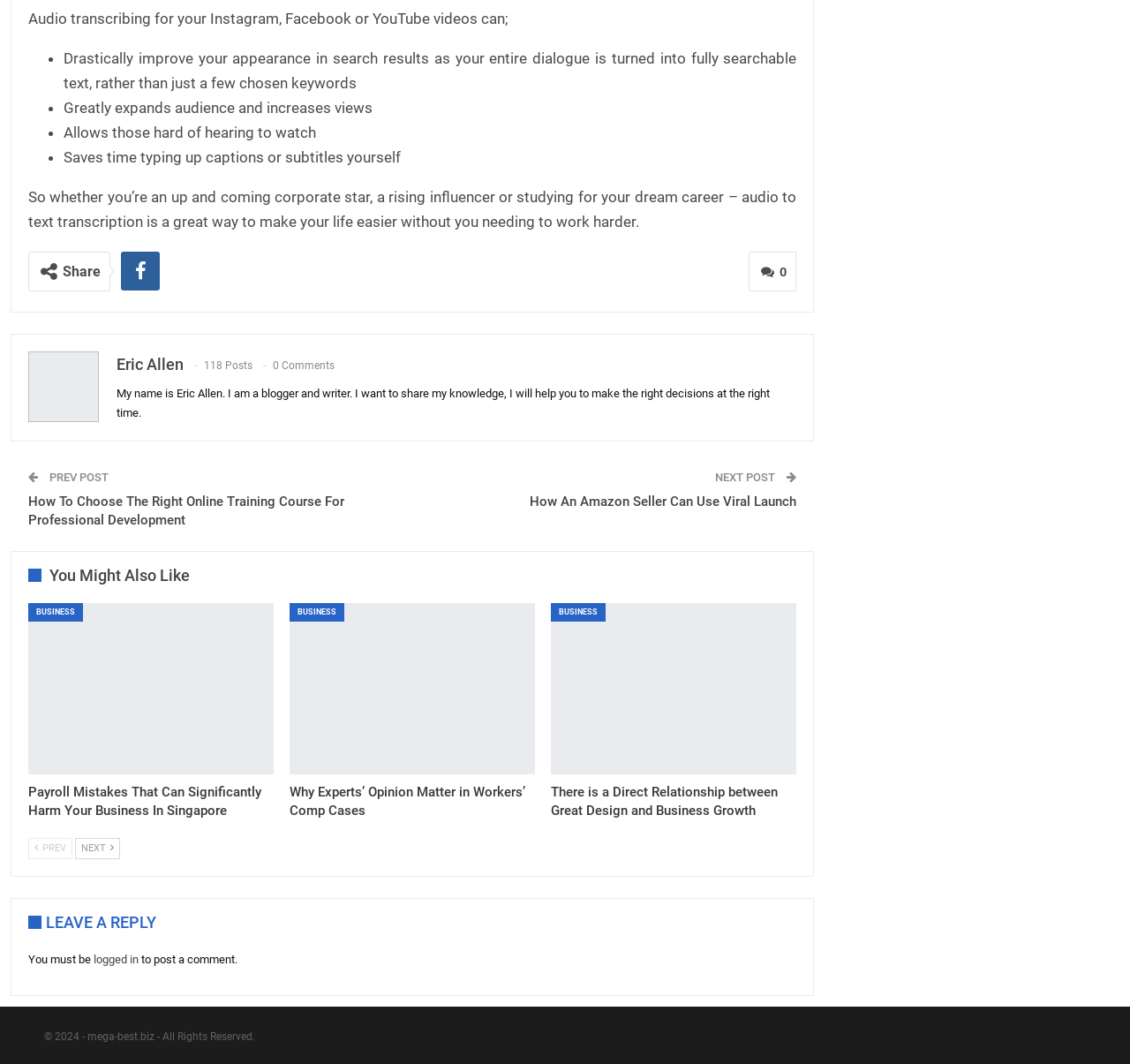How many posts does the author have?
Offer a detailed and full explanation in response to the question.

The number of posts is mentioned below the author's name, where it says '118 Posts'.